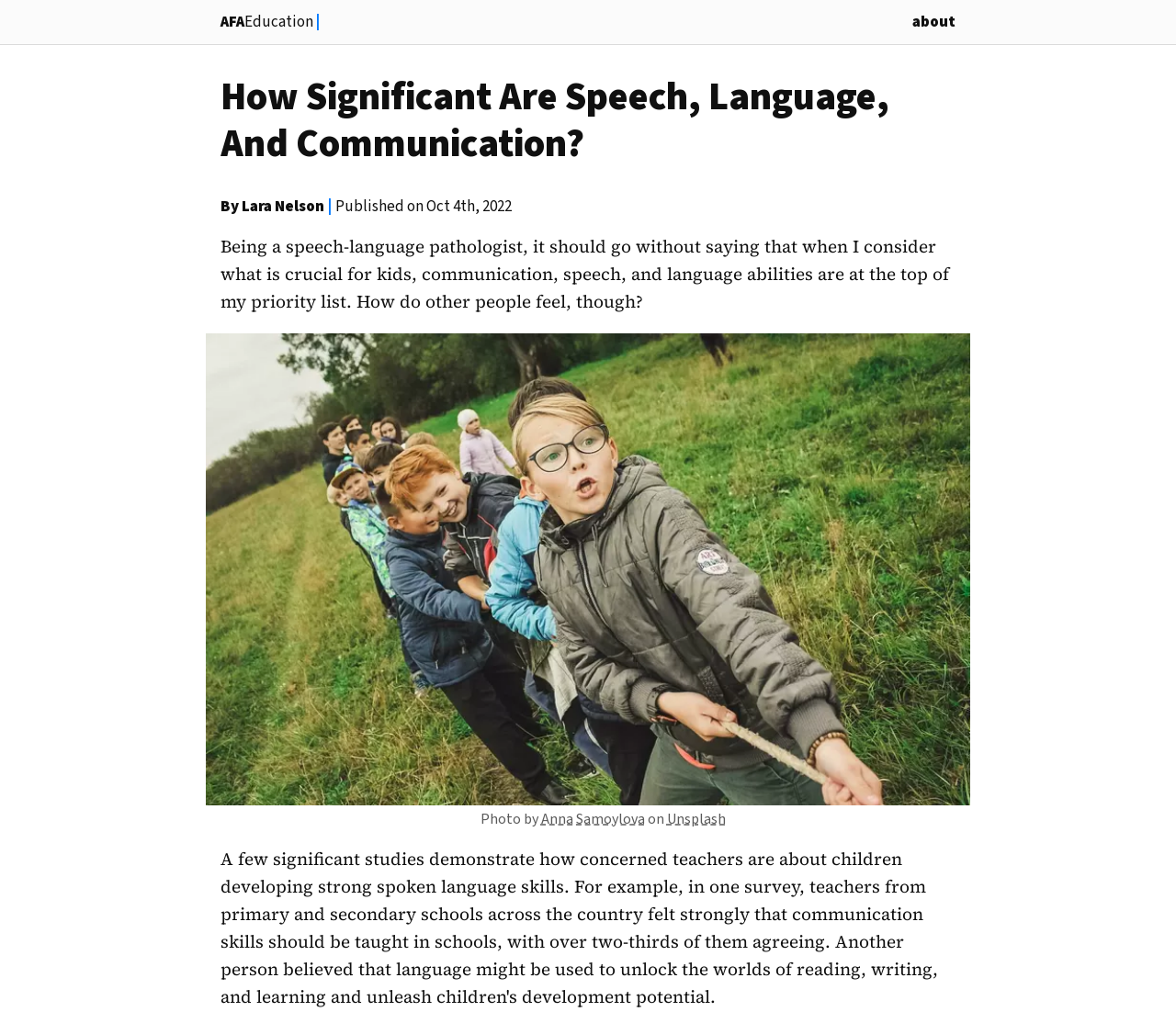Using the description "AFAEducation|", locate and provide the bounding box of the UI element.

[0.188, 0.011, 0.291, 0.032]